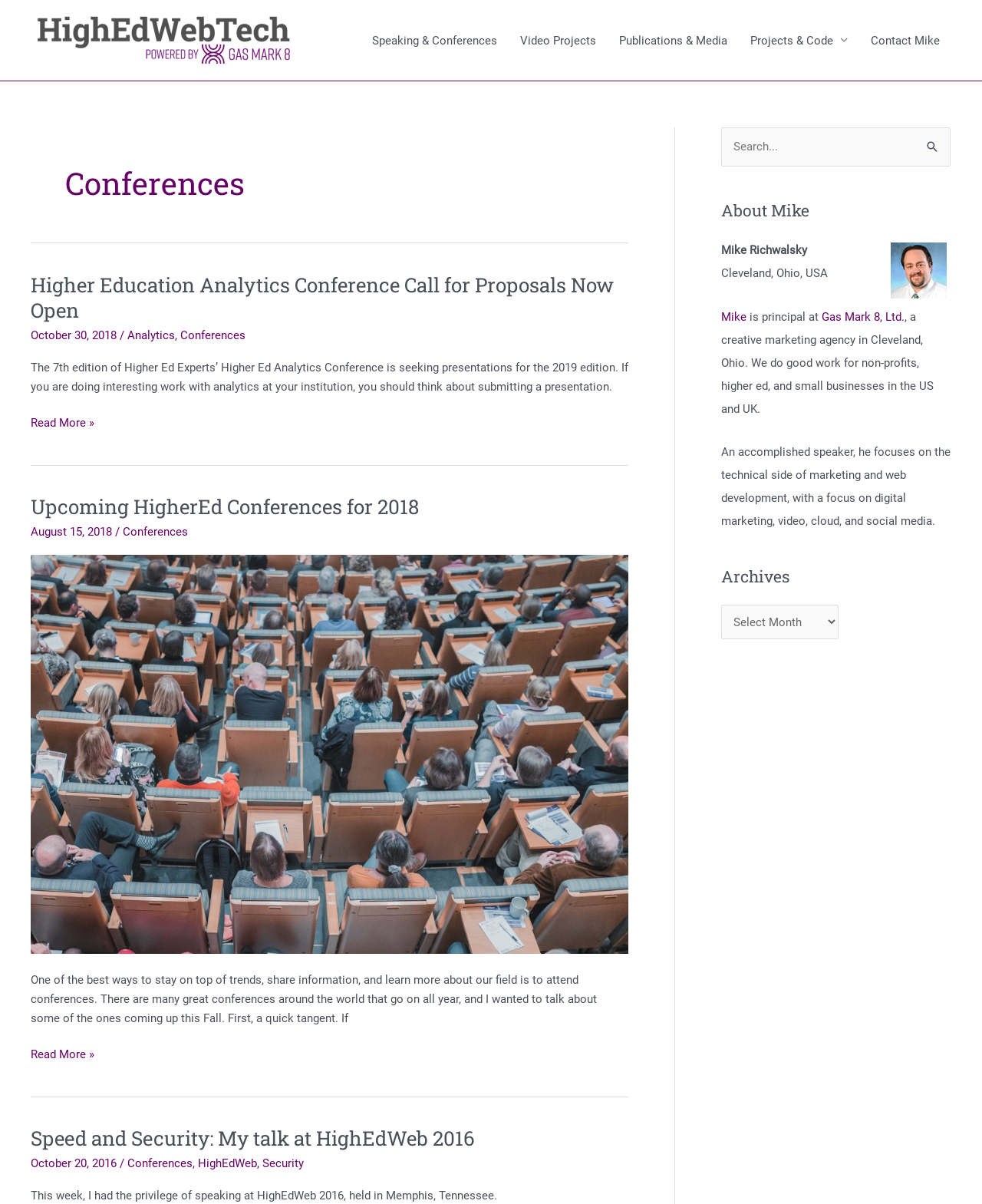Reply to the question with a single word or phrase:
What is the name of the website?

HighEdWebTech